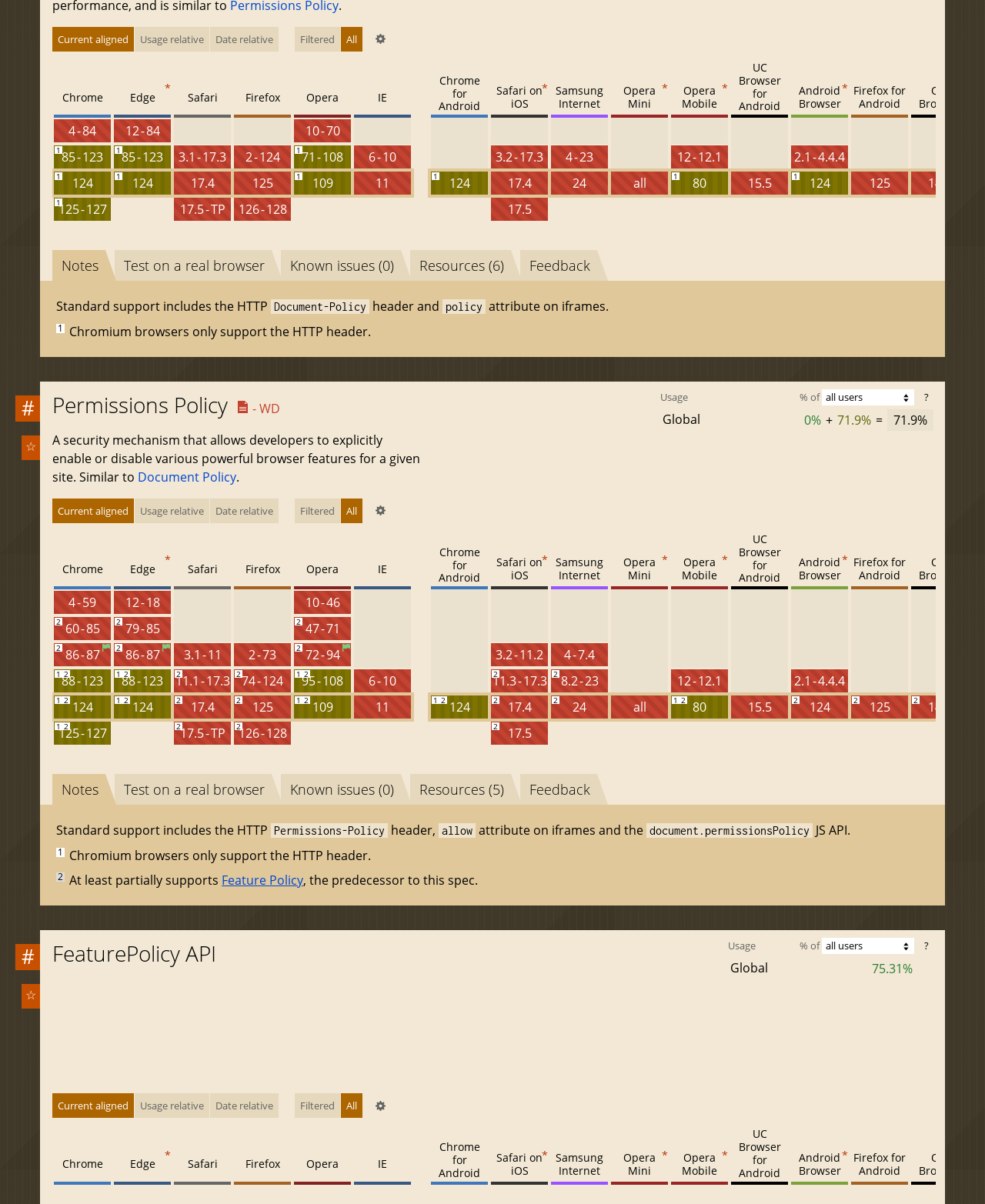Provide the bounding box coordinates for the UI element that is described as: "#".

[0.016, 0.784, 0.041, 0.806]